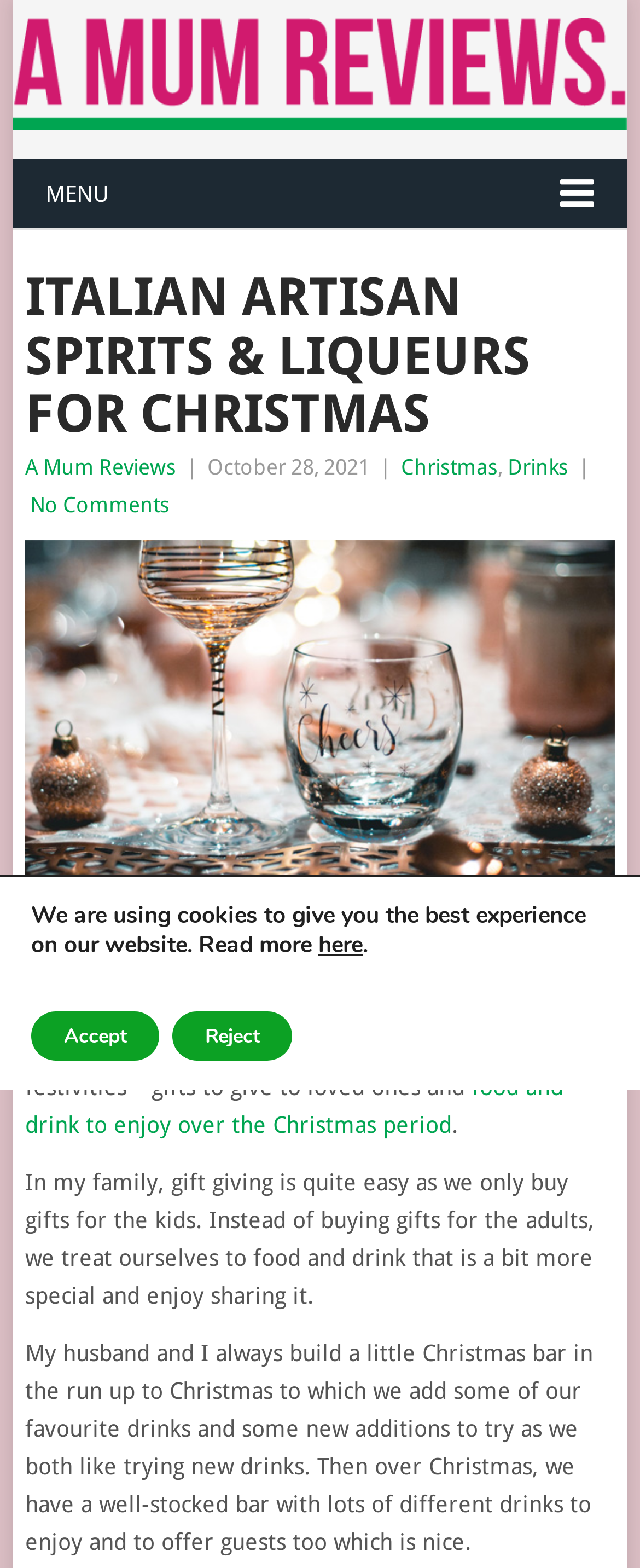Given the element description kwikhard erection pills, specify the bounding box coordinates of the corresponding UI element in the format (top-left x, top-left y, bottom-right x, bottom-right y). All values must be between 0 and 1.

None